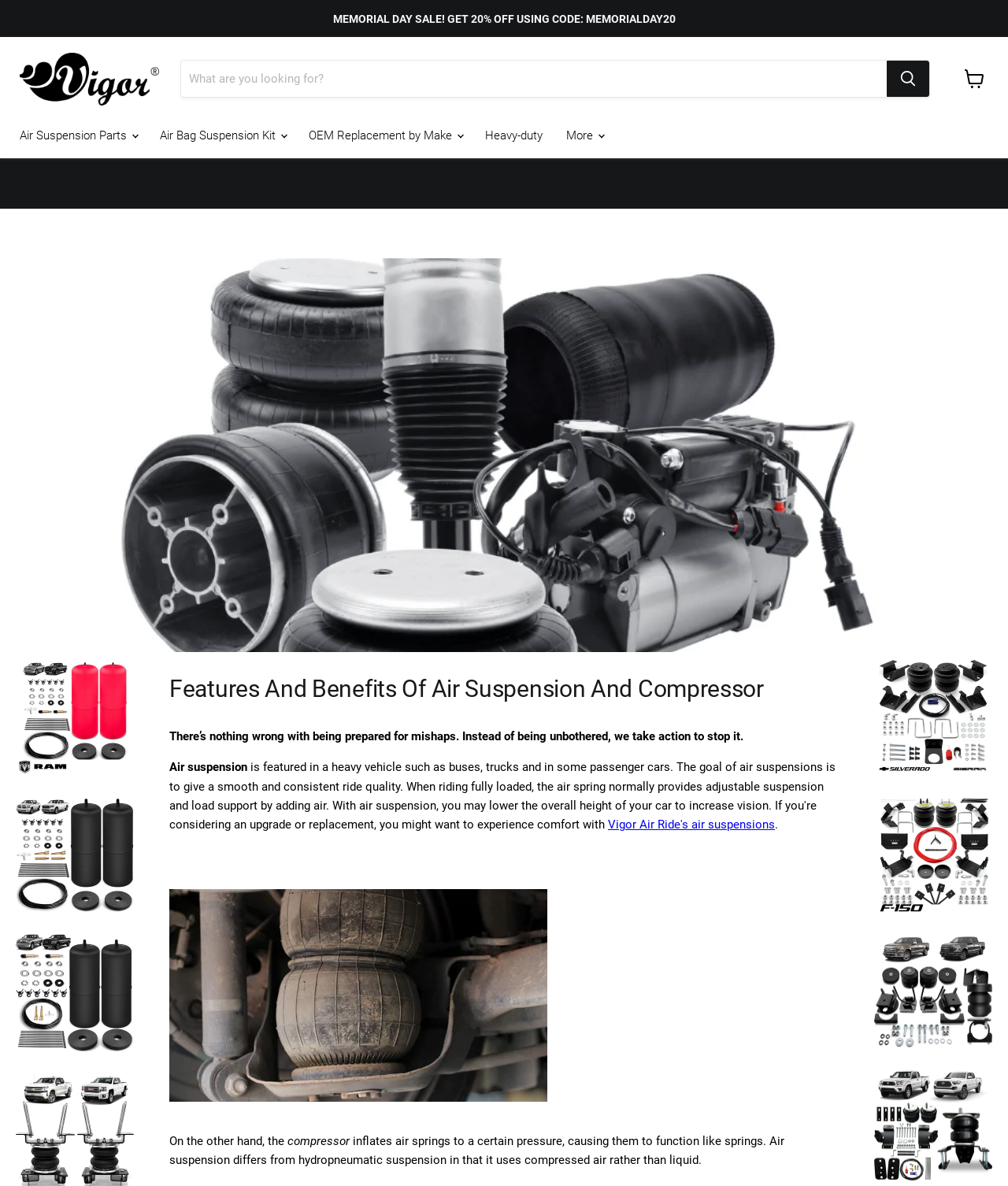What is the function of the search box at the top of the webpage?
Carefully examine the image and provide a detailed answer to the question.

The search box is a textbox element with a button labeled 'Search' next to it. It is likely used to search for specific air suspension products on the webpage.